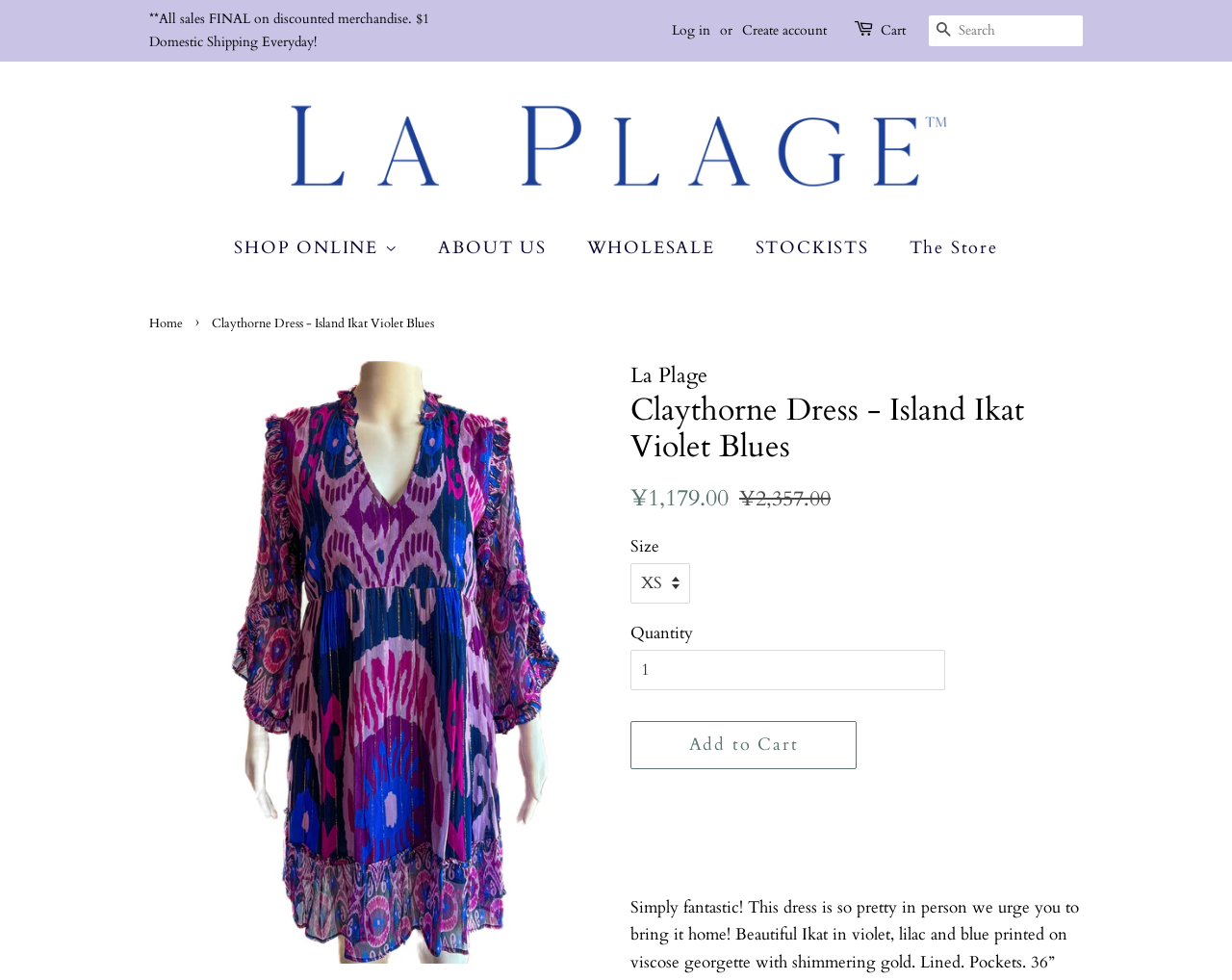Please specify the bounding box coordinates of the clickable region necessary for completing the following instruction: "View your cart". The coordinates must consist of four float numbers between 0 and 1, i.e., [left, top, right, bottom].

[0.715, 0.02, 0.735, 0.043]